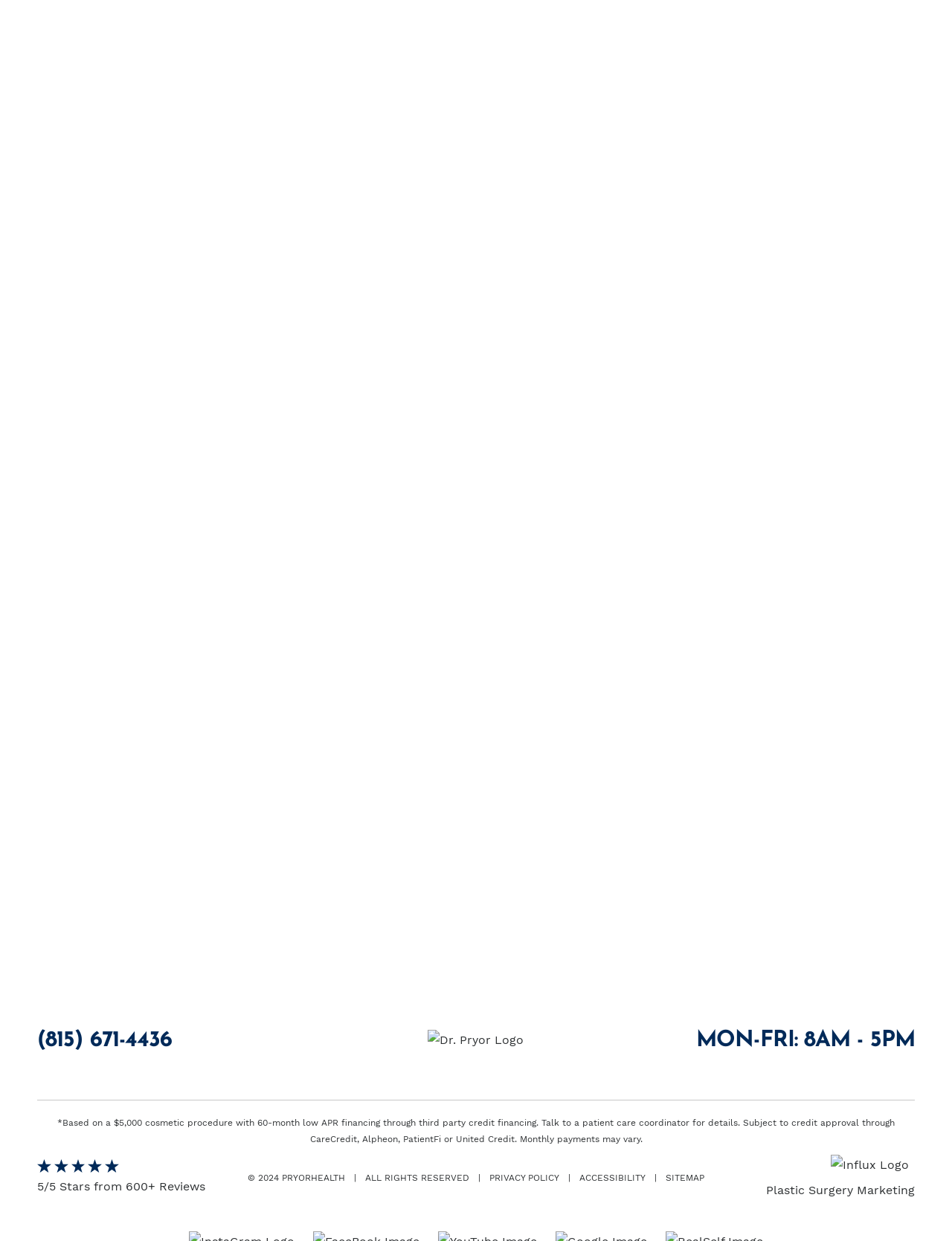Pinpoint the bounding box coordinates for the area that should be clicked to perform the following instruction: "View 5 Star 5/5 Stars from 600+ Reviews".

[0.039, 0.934, 0.223, 0.965]